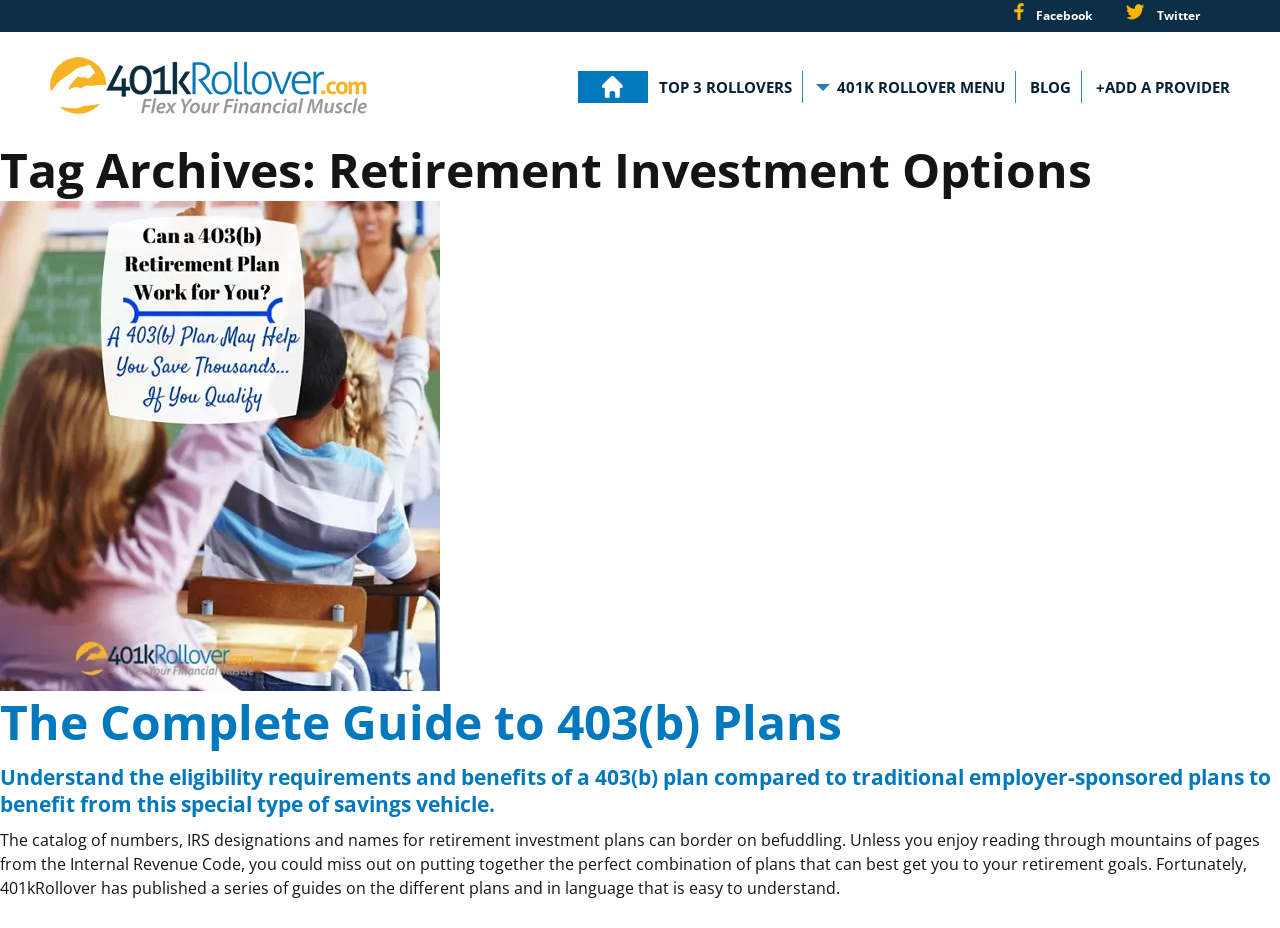Identify the bounding box coordinates of the element to click to follow this instruction: 'Click the 'Skip to content' link'. Ensure the coordinates are four float values between 0 and 1, provided as [left, top, right, bottom].

None